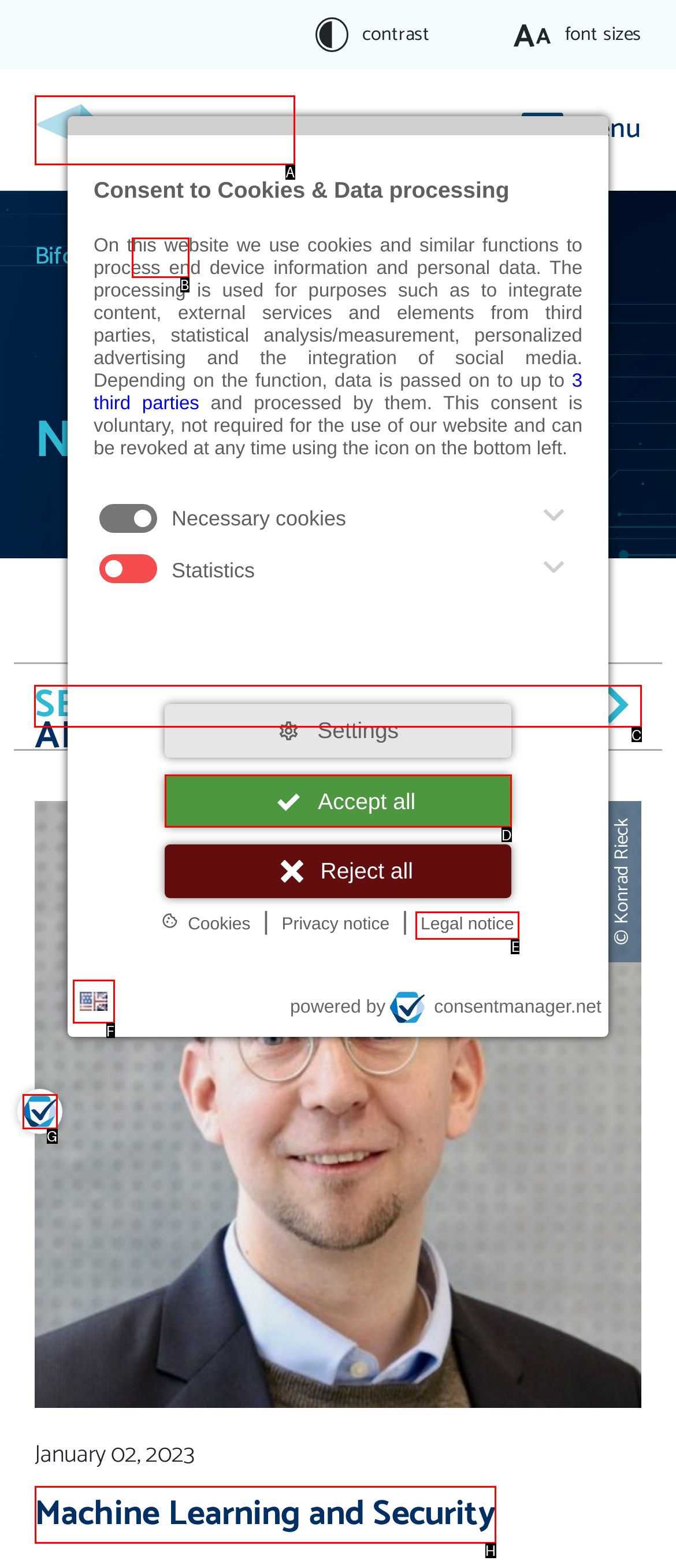Find the option you need to click to complete the following instruction: Search for news
Answer with the corresponding letter from the choices given directly.

C